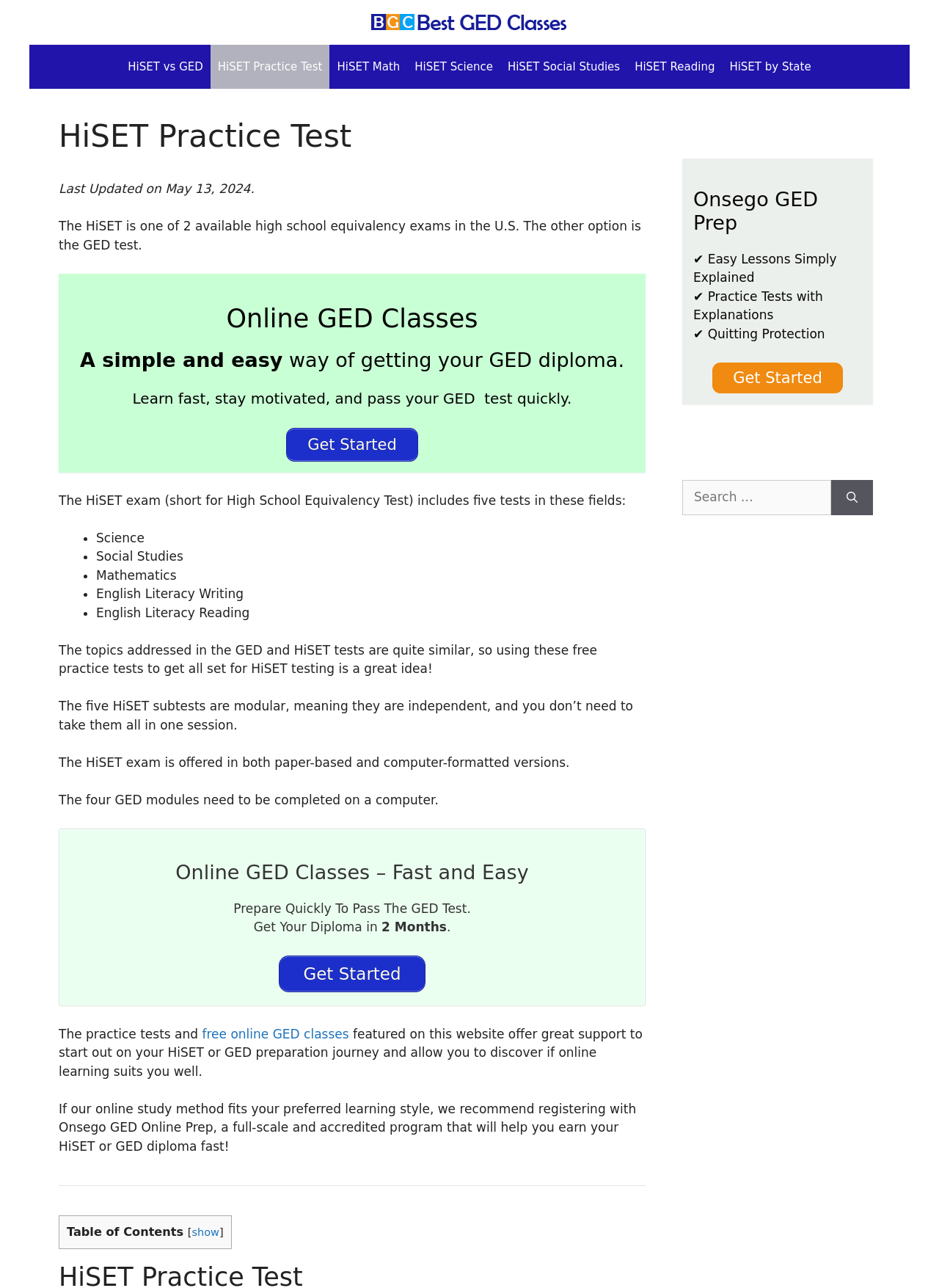Give a detailed overview of the webpage's appearance and contents.

This webpage is about HiSET practice tests and online GED classes. At the top, there is a banner with a link to "Best GED Classes" and an image with the same name. Below the banner, there is a navigation menu with links to various HiSET-related topics, such as "HiSET vs GED", "HiSET Practice Test", "HiSET Math", and more.

The main content of the page is divided into several sections. The first section has a heading "HiSET Practice Test" and provides an introduction to the HiSET exam, including its format and content. There is also a note about the last update of the page.

The next section has headings "Online GED Classes" and "A simple and easy way of getting your GED diploma." It describes the benefits of online GED classes and how they can help users prepare for the HiSET exam. There is a link to "Get Started" and a list of five subjects covered in the HiSET exam, including Science, Social Studies, Mathematics, English Literacy Writing, and English Literacy Reading.

The following sections provide more information about the HiSET exam, including its modular format, the availability of paper-based and computer-formatted versions, and the differences between HiSET and GED tests. There are also headings "Online GED Classes – Fast and Easy" and "Prepare Quickly To Pass The GED Test" with links to "Get Started" and a mention of a 2-month preparation period.

The page also features a section with a table of contents and a separator line. Below the separator, there is a layout table with a link to "show" and a heading "Table of Contents".

On the right side of the page, there are two complementary sections. The first one has a heading "Onsego GED Prep" and lists three benefits of the program, including easy lessons, practice tests with explanations, and quitting protection. There is also a link to "Get Started". The second complementary section has a search box with a label "Search for:" and a button to submit the search query.

Overall, the webpage provides information about HiSET practice tests and online GED classes, with a focus on the benefits of online learning and preparation for the HiSET exam.